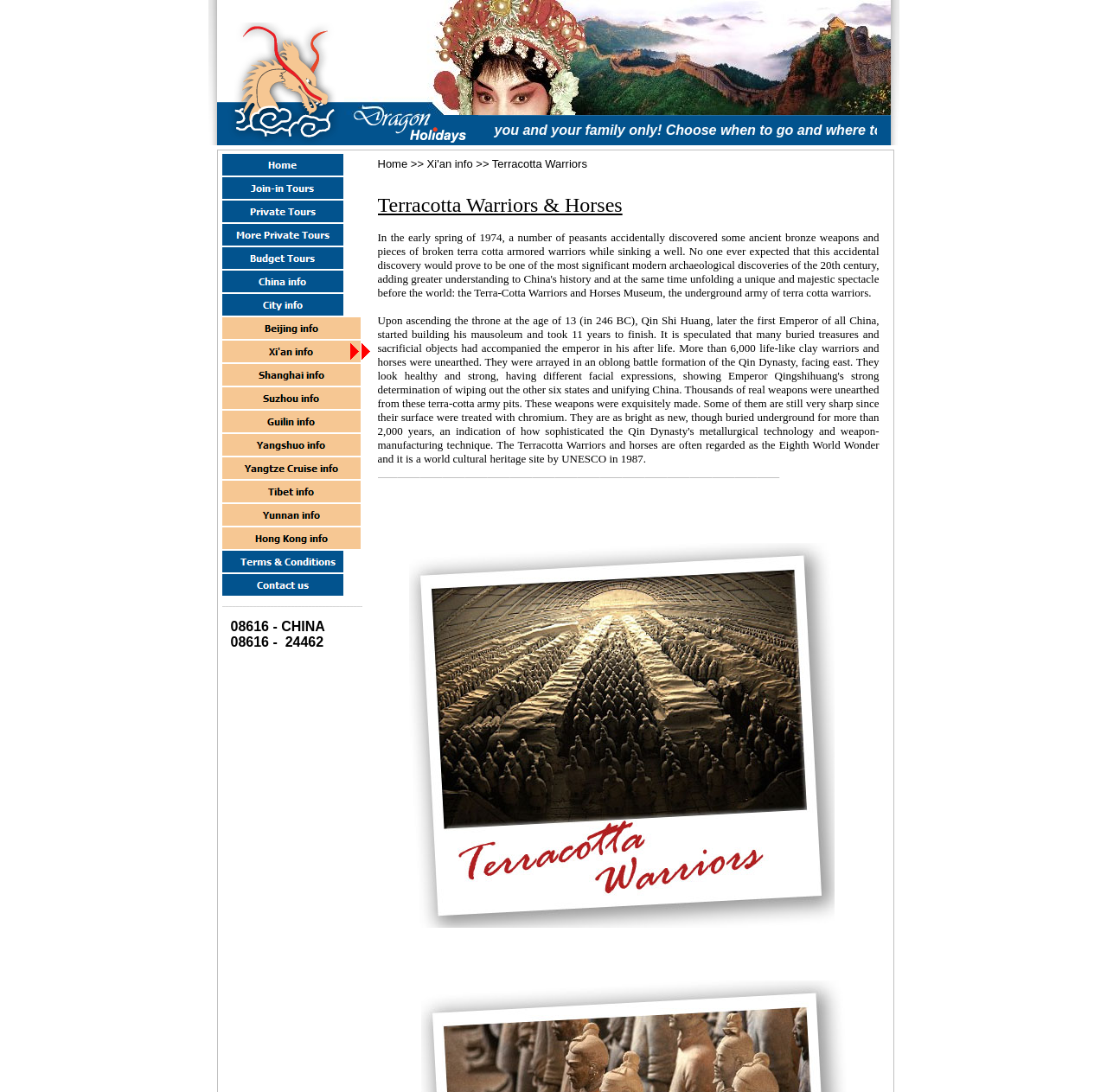Calculate the bounding box coordinates of the UI element given the description: "name="nav15"".

[0.2, 0.257, 0.31, 0.27]